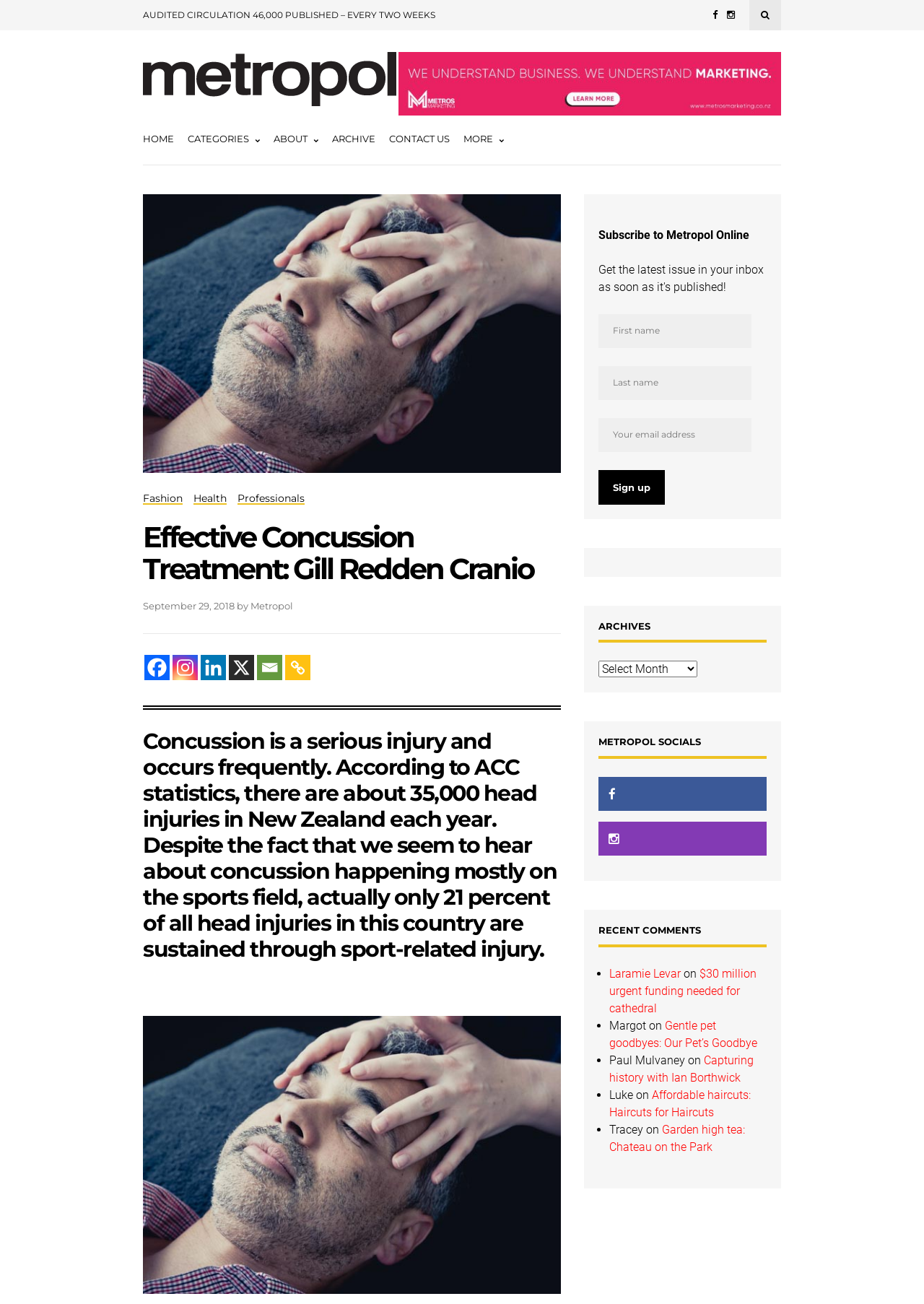Please identify the bounding box coordinates of the element's region that needs to be clicked to fulfill the following instruction: "Click on the 'Facebook' link". The bounding box coordinates should consist of four float numbers between 0 and 1, i.e., [left, top, right, bottom].

[0.156, 0.502, 0.184, 0.522]